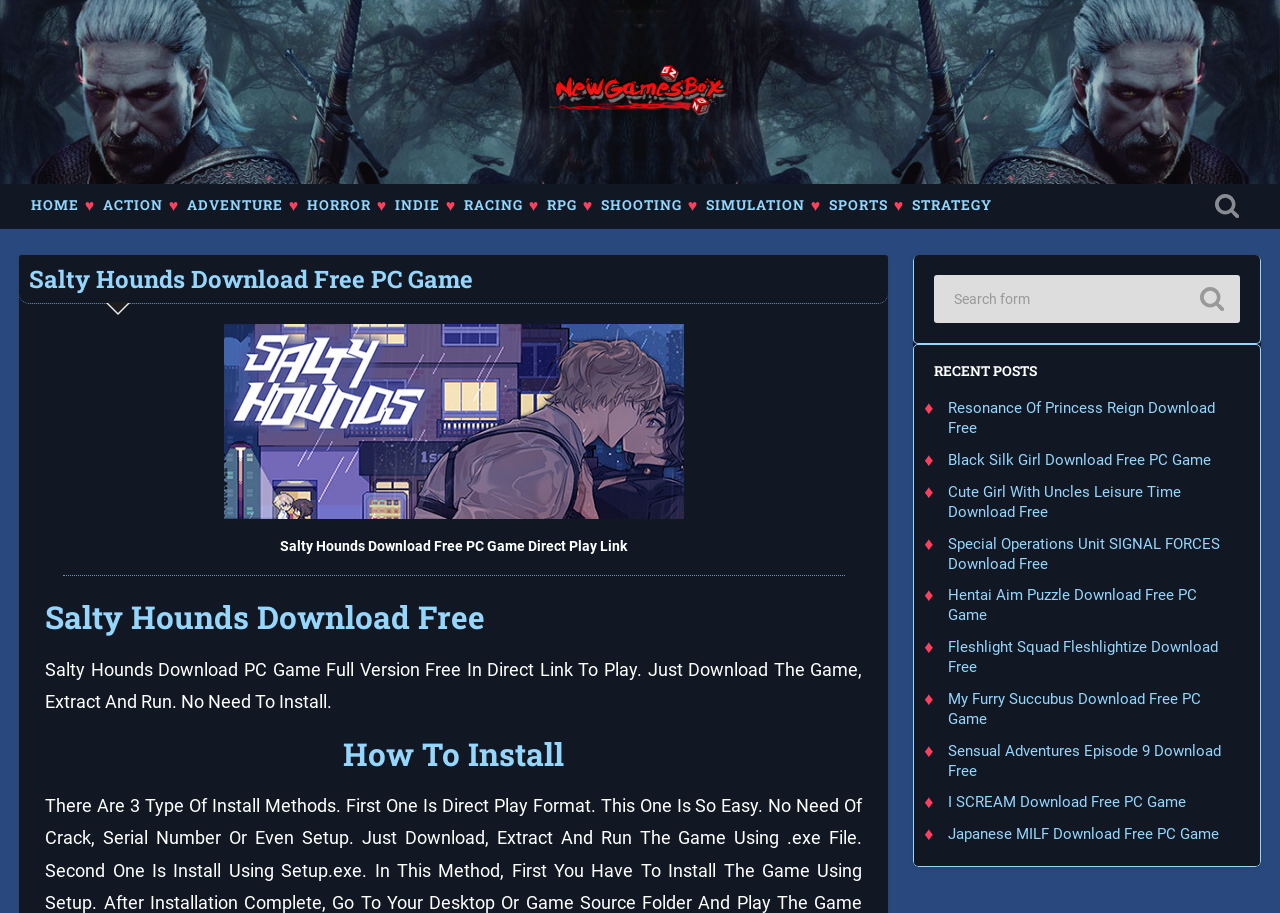Locate the bounding box coordinates of the clickable region necessary to complete the following instruction: "Download Salty Hounds game". Provide the coordinates in the format of four float numbers between 0 and 1, i.e., [left, top, right, bottom].

[0.023, 0.288, 0.37, 0.323]